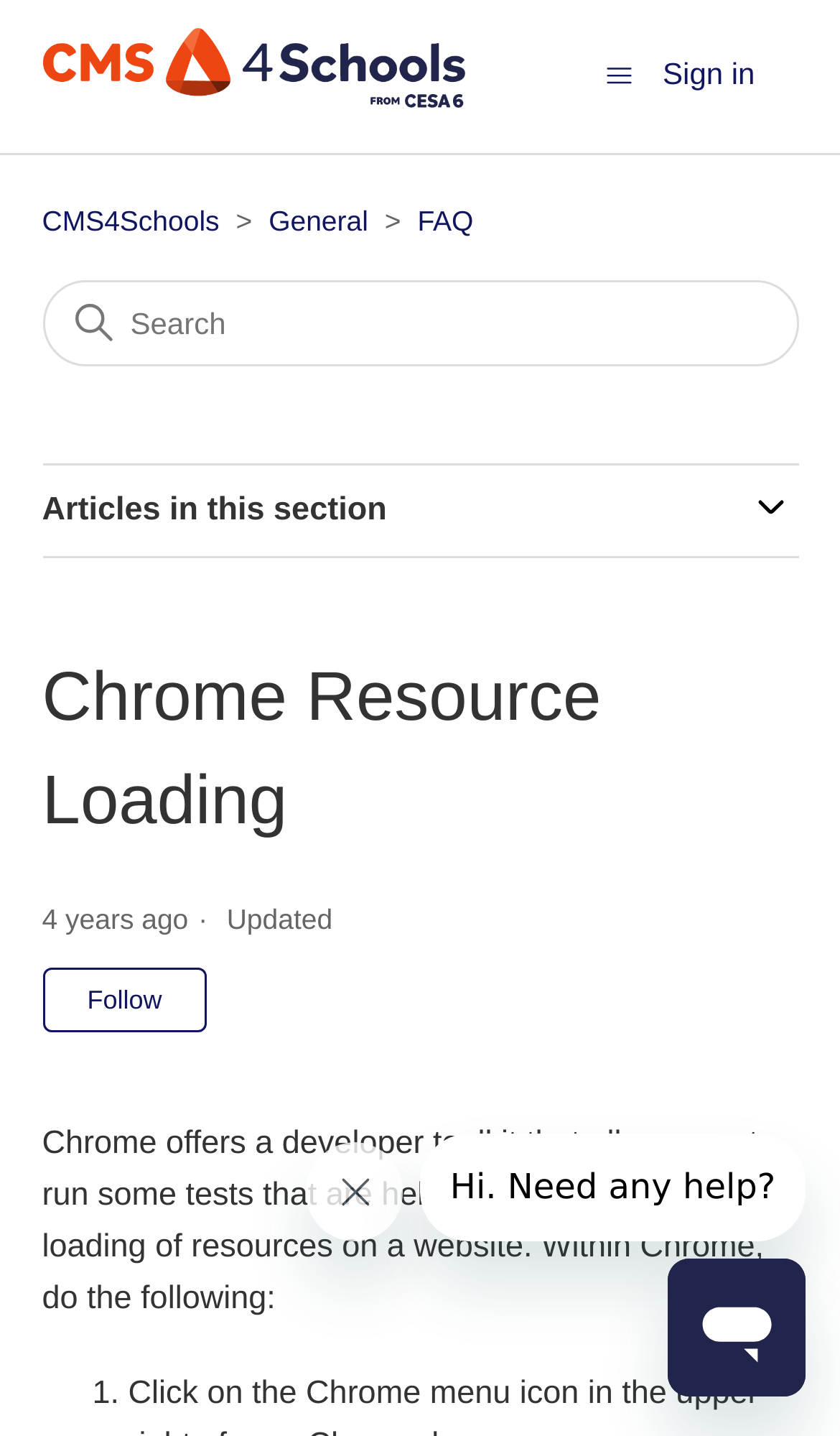Please identify the bounding box coordinates of the clickable area that will fulfill the following instruction: "Follow Article". The coordinates should be in the format of four float numbers between 0 and 1, i.e., [left, top, right, bottom].

[0.05, 0.674, 0.247, 0.719]